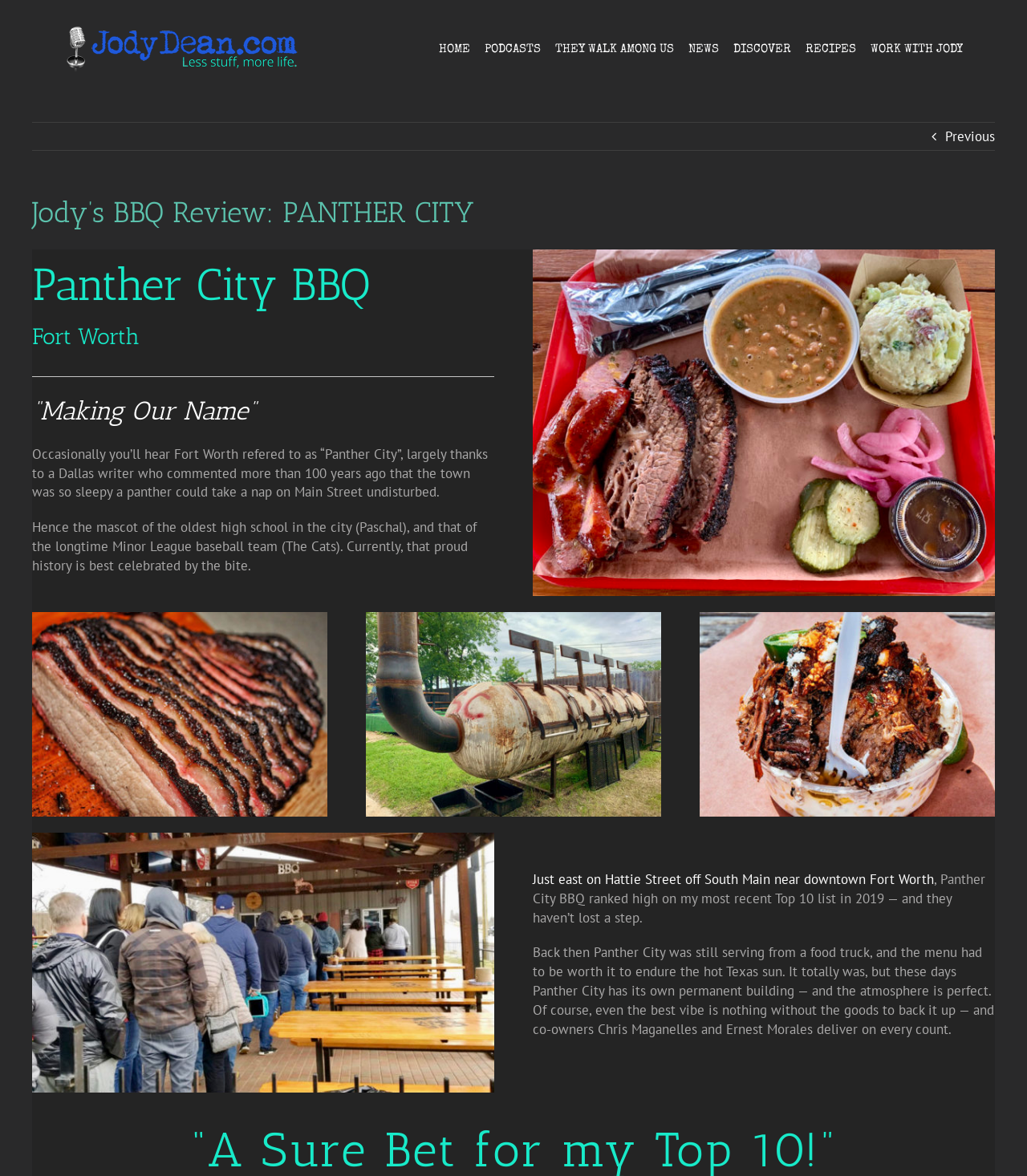What is the title or heading displayed on the webpage?

Jody’s BBQ Review: PANTHER CITY